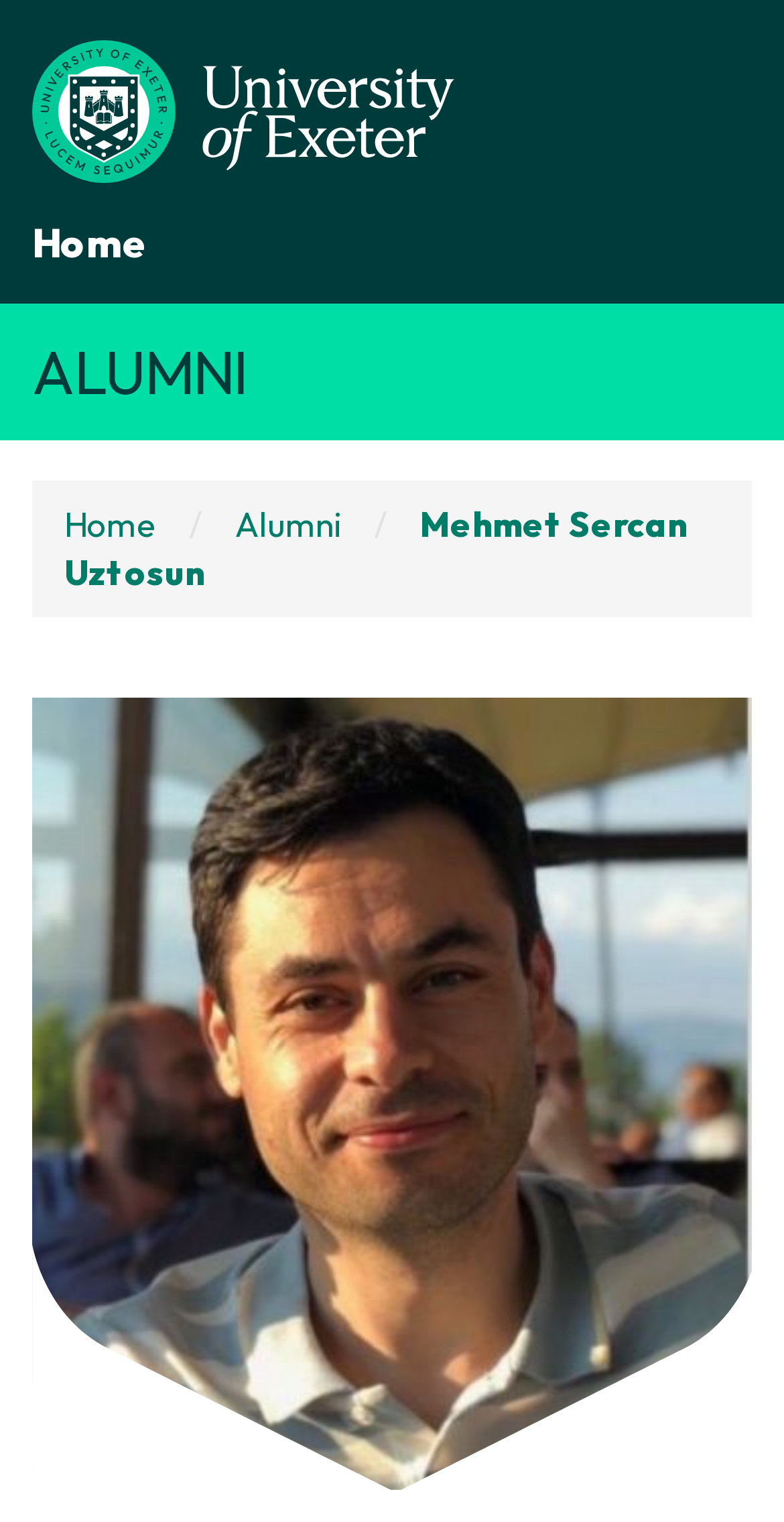Generate an in-depth caption that captures all aspects of the webpage.

The webpage appears to be a personal profile page, specifically for Mehmet Sercan Uztosun, an alumnus of Çanakkale Onsekiz Mart University in Turkey. 

At the top-left corner, there is a link labeled "Alumni" accompanied by an image with the same label. Below this, there is a link to "Home" and another link to "ALUMNI". 

To the right of the "ALUMNI" link, there is a navigation menu consisting of links to "Home", a separator slash, a link to "Alumni", and a link to Mehmet Sercan Uztosun's name. 

The profile picture of Mehmet Sercan Uztosun is located below the navigation menu, taking up a significant portion of the page. There is another image below the profile picture, although its purpose is unclear.